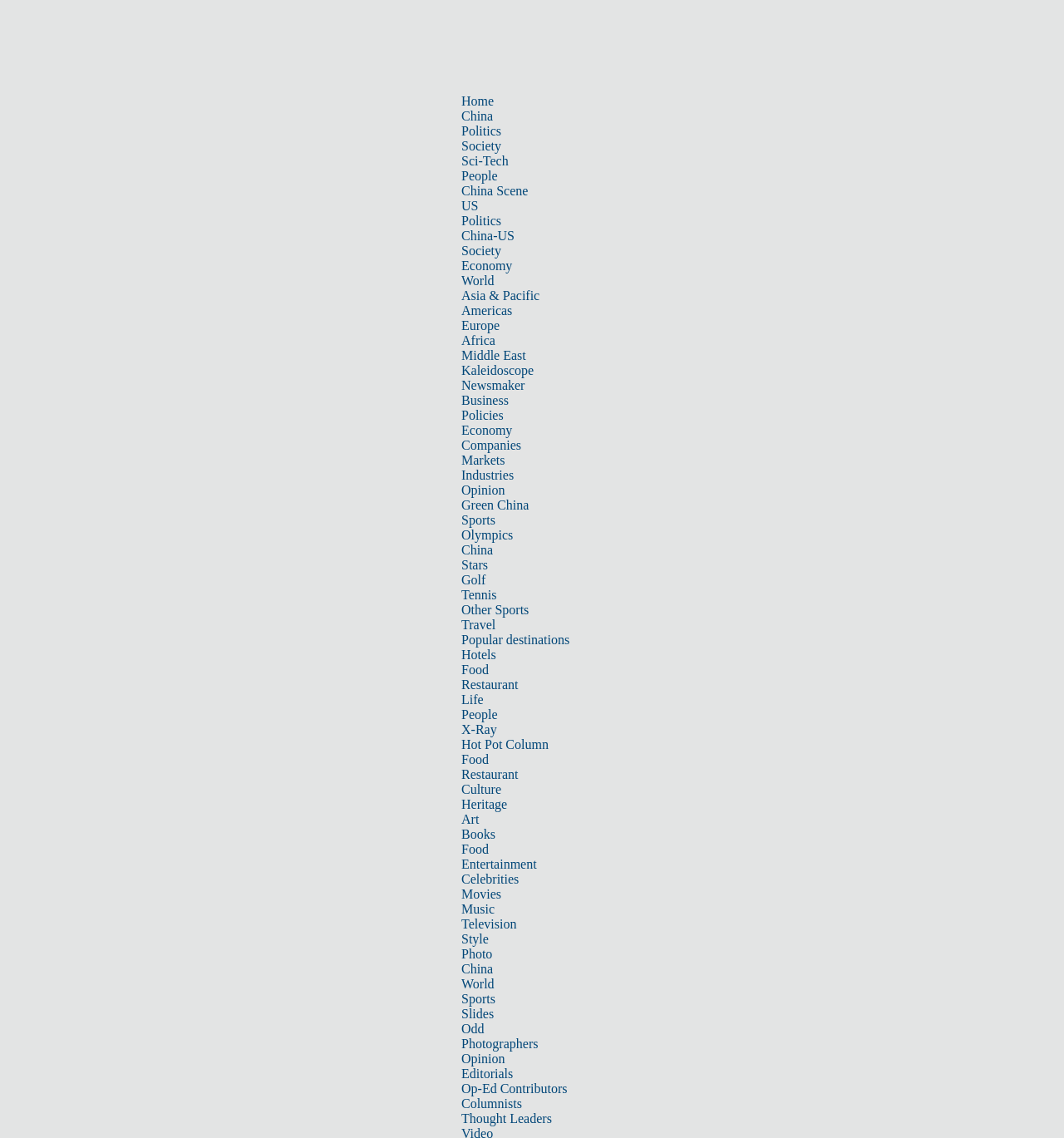Answer the question with a single word or phrase: 
How many categories are available in the navigation menu?

20